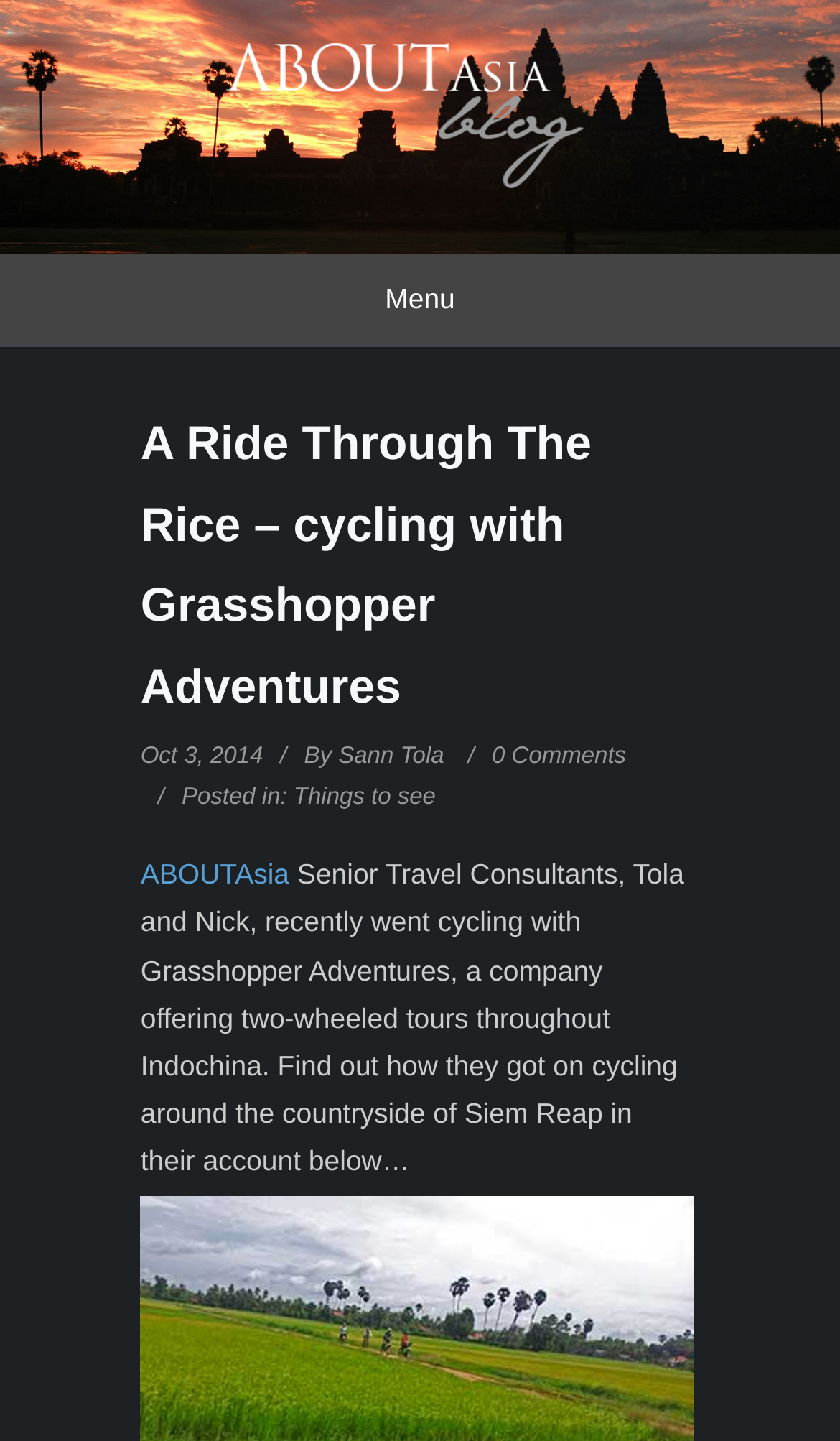Identify and extract the main heading from the webpage.

A Ride Through The Rice – cycling with Grasshopper Adventures